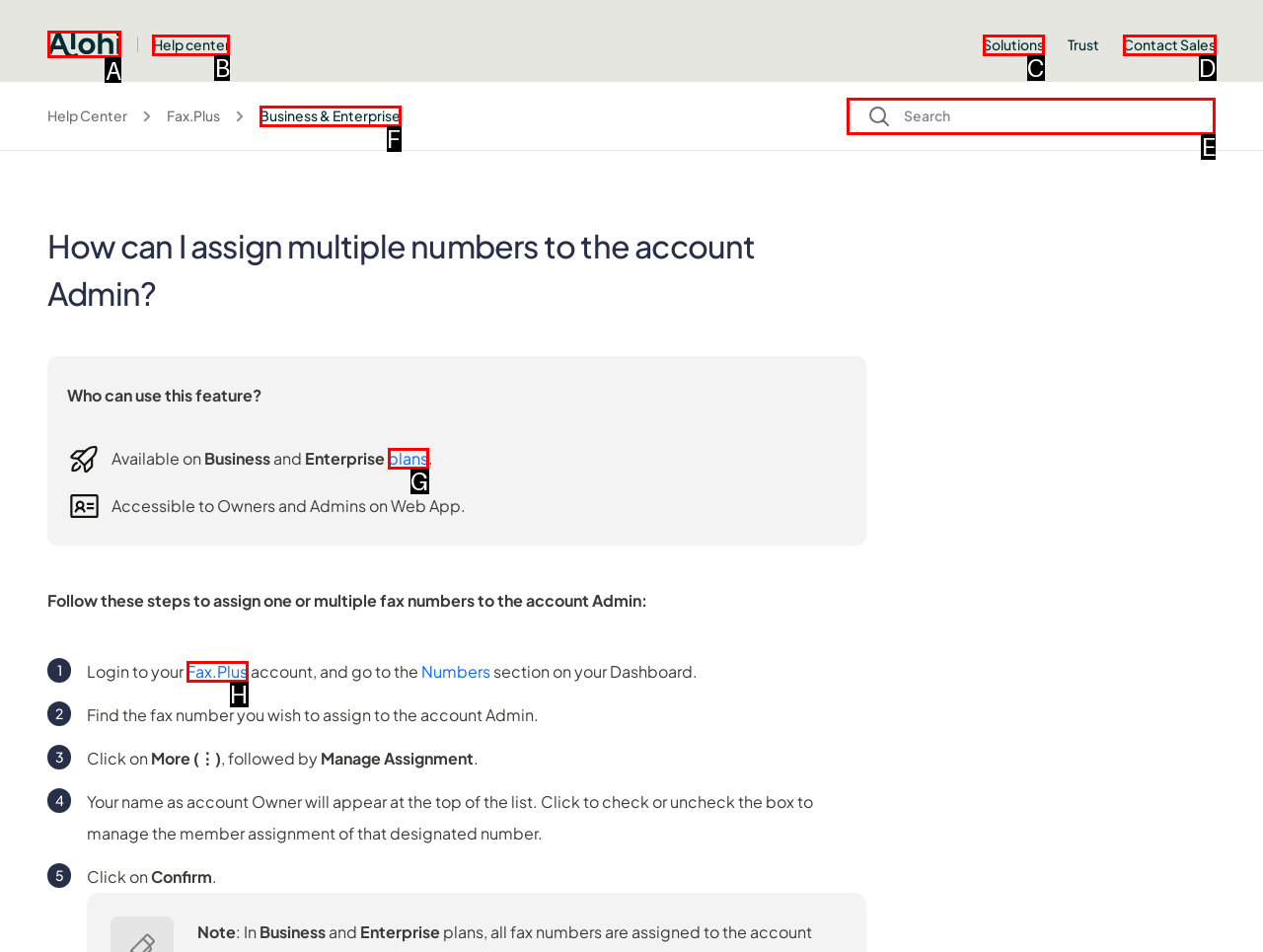Point out the HTML element I should click to achieve the following: Click on the 'Logo' link Reply with the letter of the selected element.

A